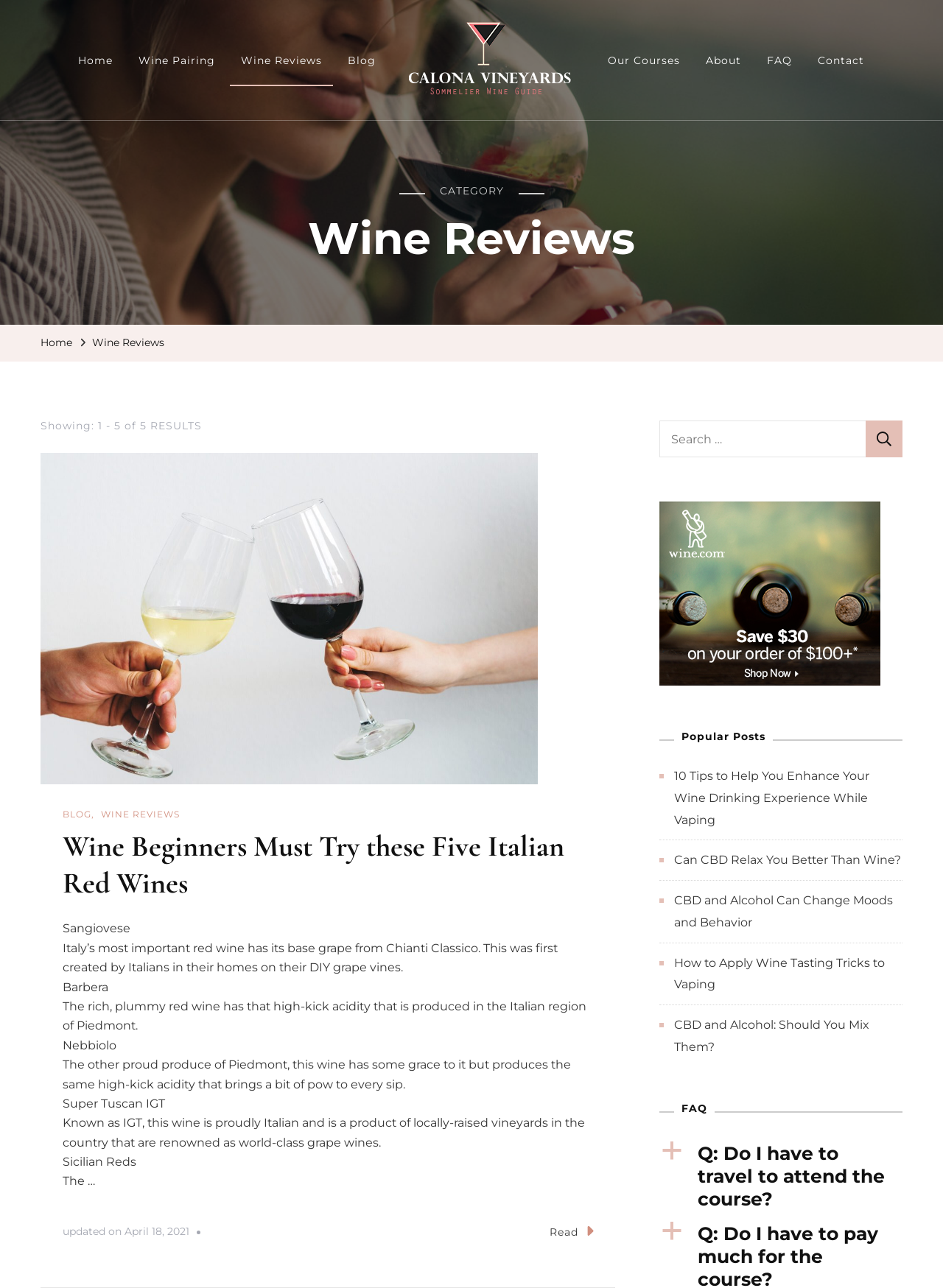What is the purpose of the search box?
Using the image, give a concise answer in the form of a single word or short phrase.

Search for wine reviews